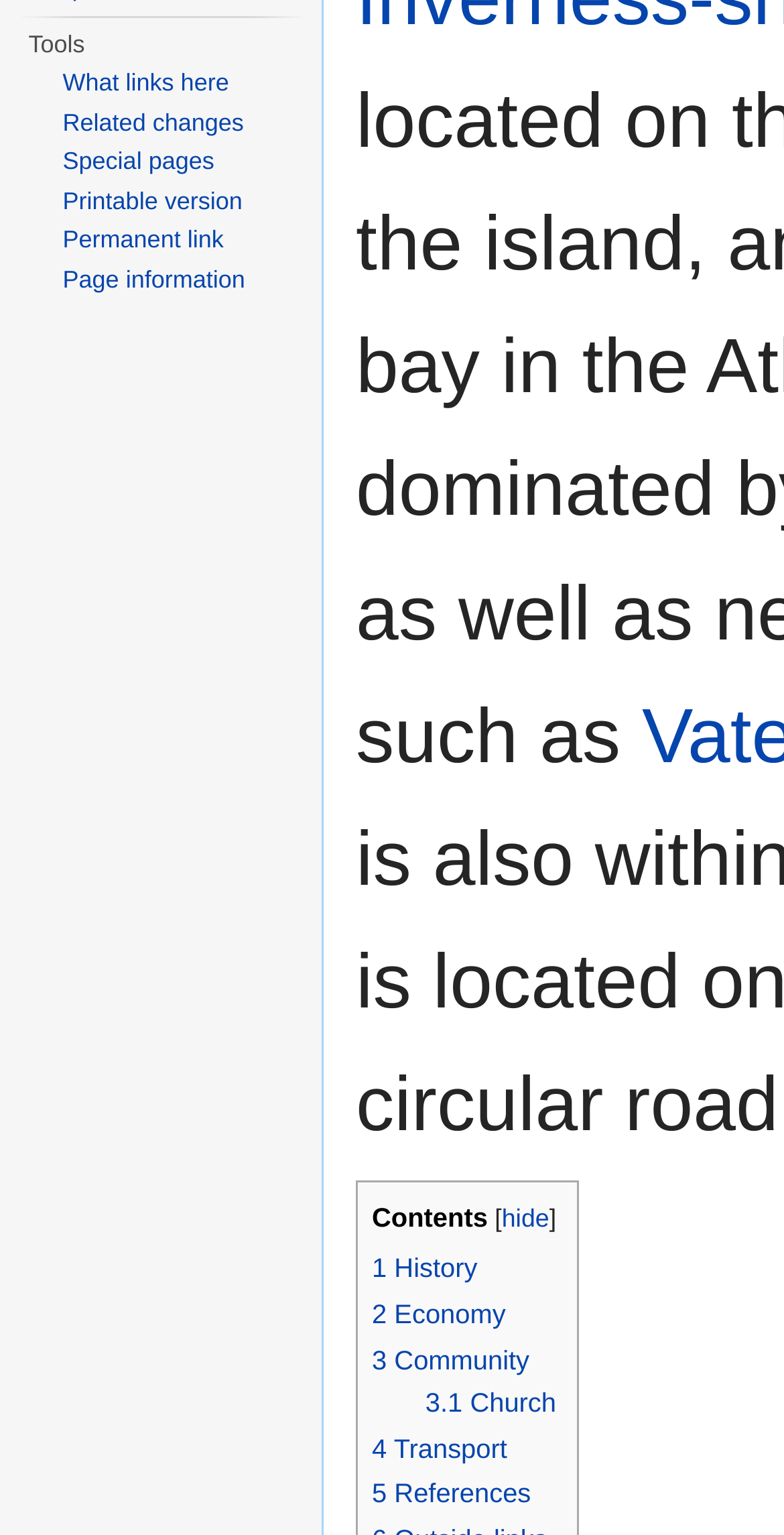Extract the bounding box coordinates of the UI element described: "A Transcending Influence". Provide the coordinates in the format [left, top, right, bottom] with values ranging from 0 to 1.

None